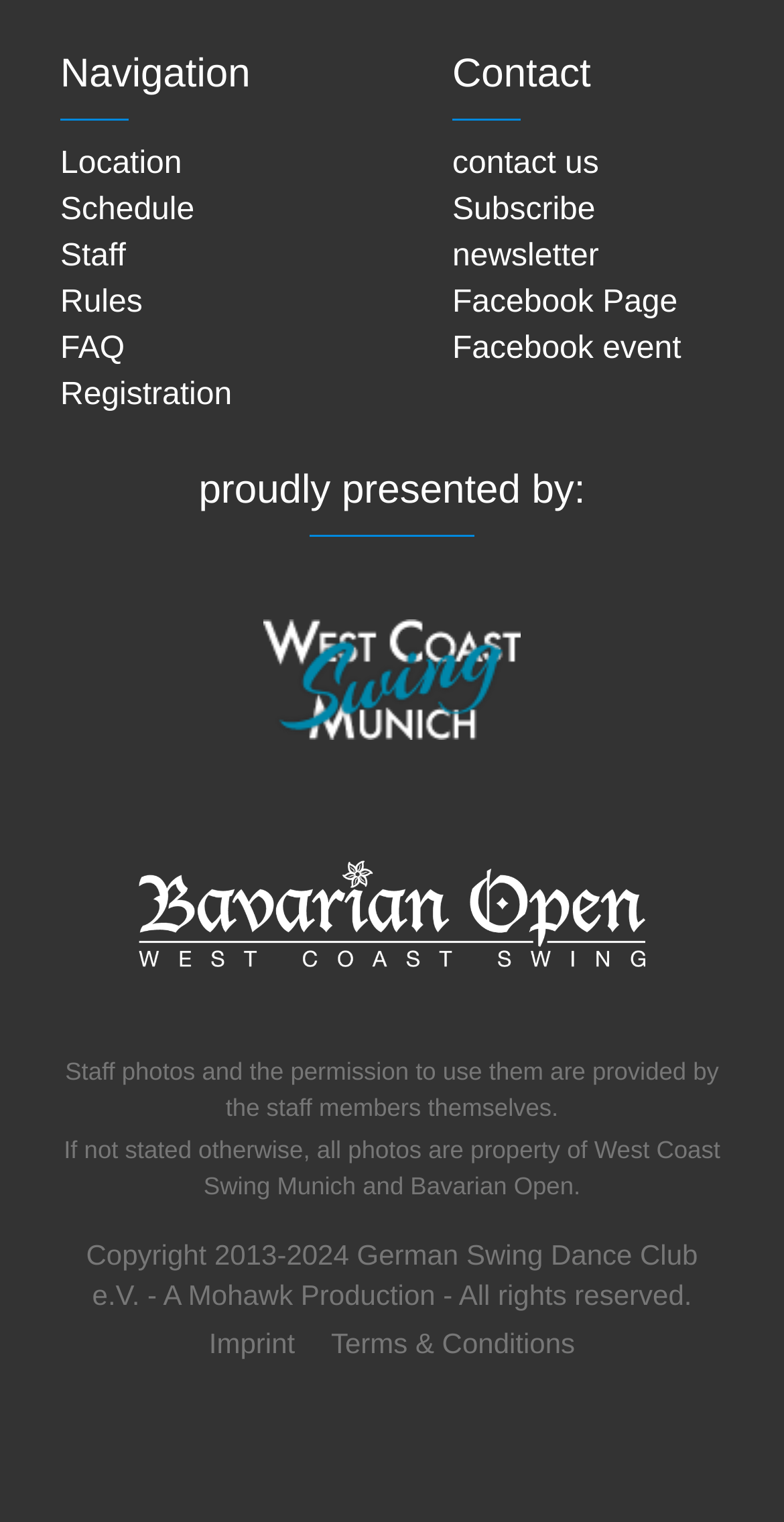Please examine the image and provide a detailed answer to the question: What is the purpose of the 'Subscribe newsletter' text?

The purpose of the 'Subscribe newsletter' text is to allow users to subscribe to a newsletter because it is a static text under the 'Contact' heading, with a bounding box coordinate of [0.577, 0.127, 0.764, 0.18], and it is likely a call-to-action for users to stay updated with the organization's news.